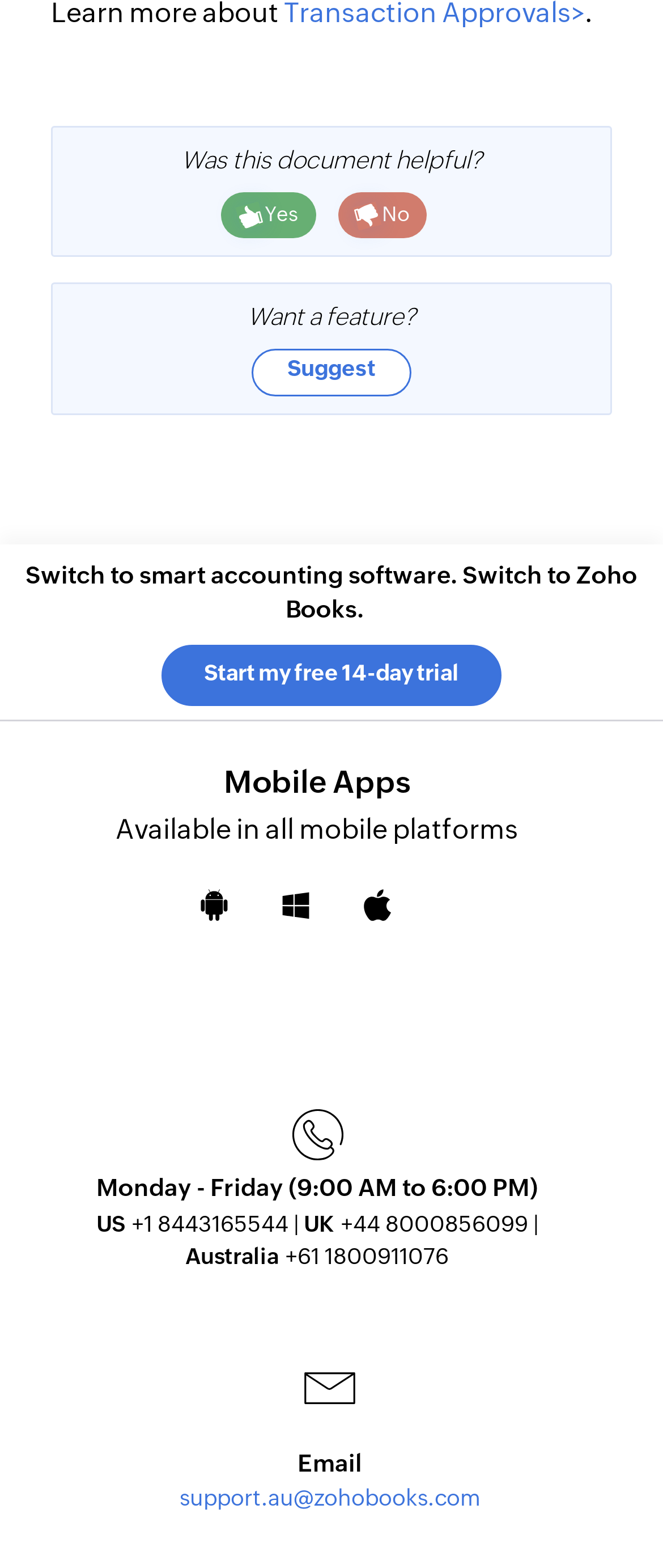Extract the bounding box coordinates for the UI element described by the text: "Suggest". The coordinates should be in the form of [left, top, right, bottom] with values between 0 and 1.

[0.379, 0.223, 0.621, 0.253]